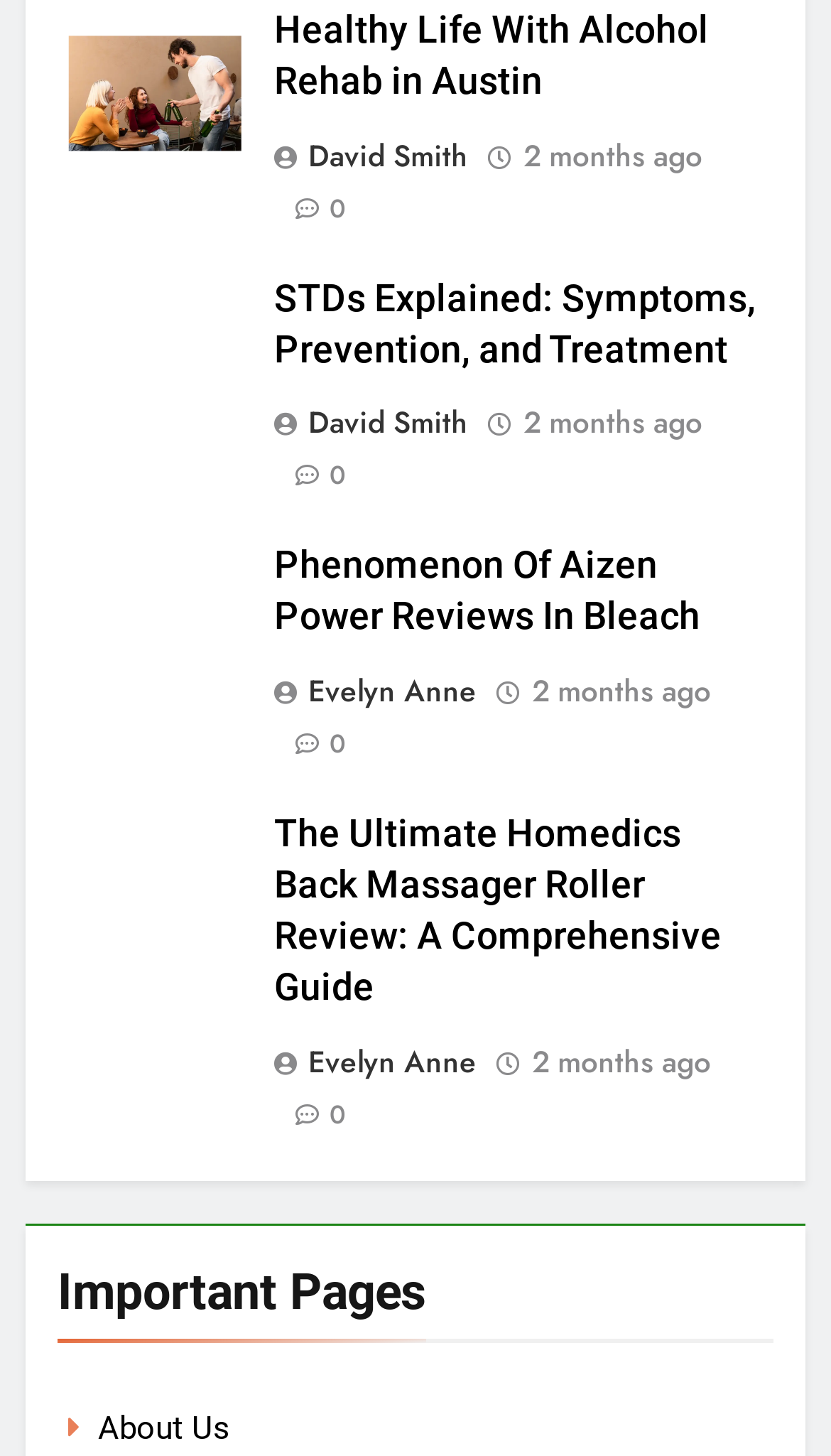Answer the following inquiry with a single word or phrase:
What is the topic of the first article?

STDs Explained